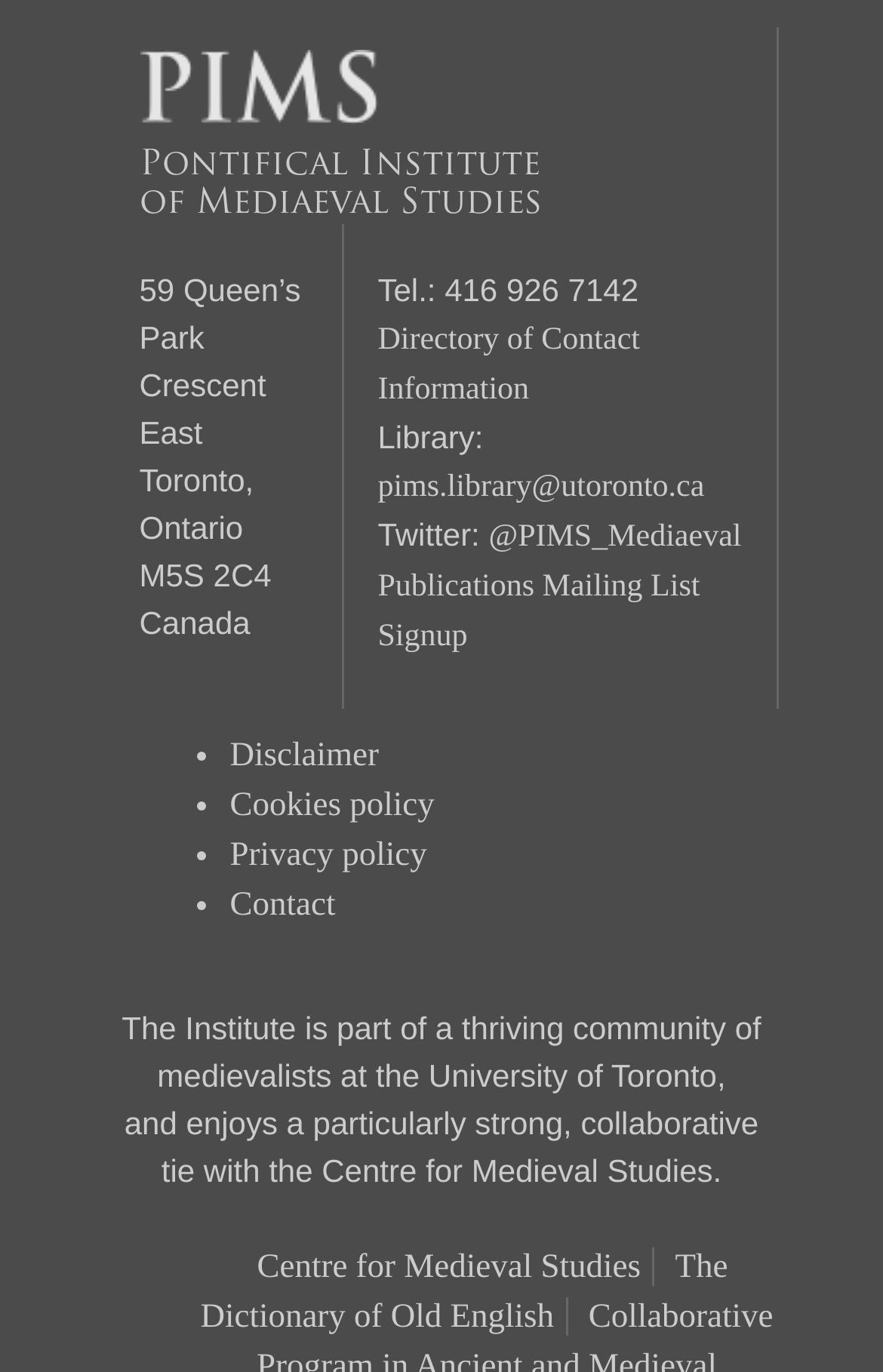Provide a brief response using a word or short phrase to this question:
What is the email address of the library?

pims.library@utoronto.ca